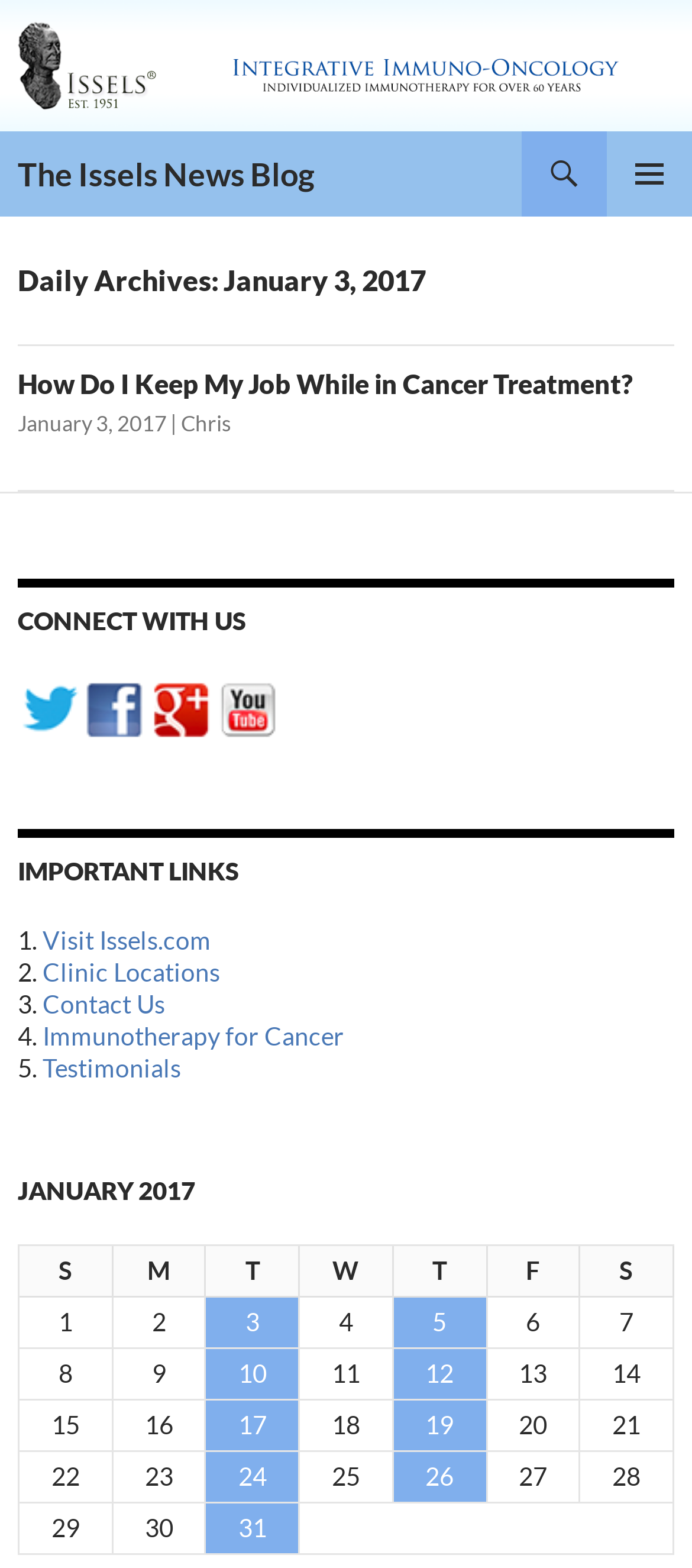From the screenshot, find the bounding box of the UI element matching this description: "Visit Issels.com". Supply the bounding box coordinates in the form [left, top, right, bottom], each a float between 0 and 1.

[0.062, 0.59, 0.305, 0.609]